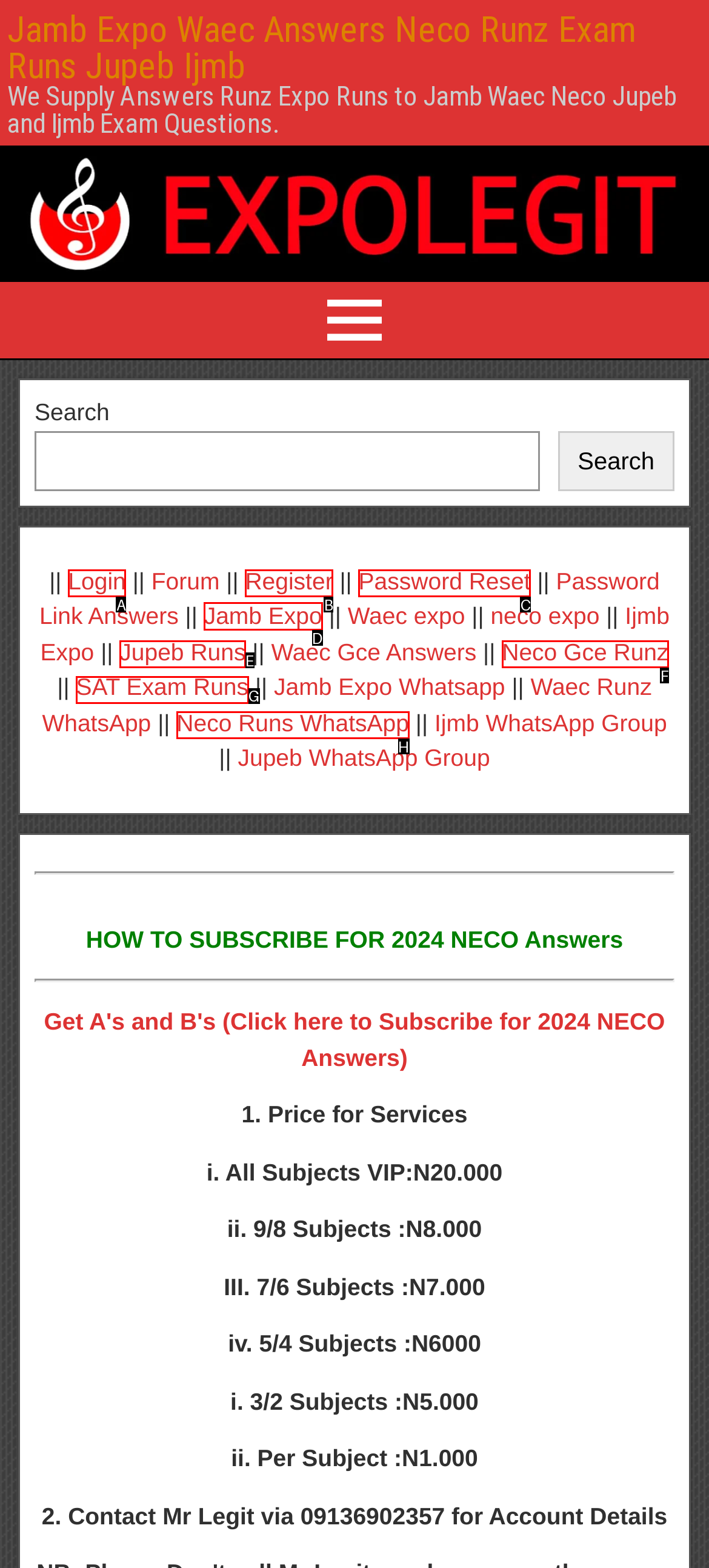Select the appropriate HTML element that needs to be clicked to execute the following task: Click on Jamb Expo. Respond with the letter of the option.

D